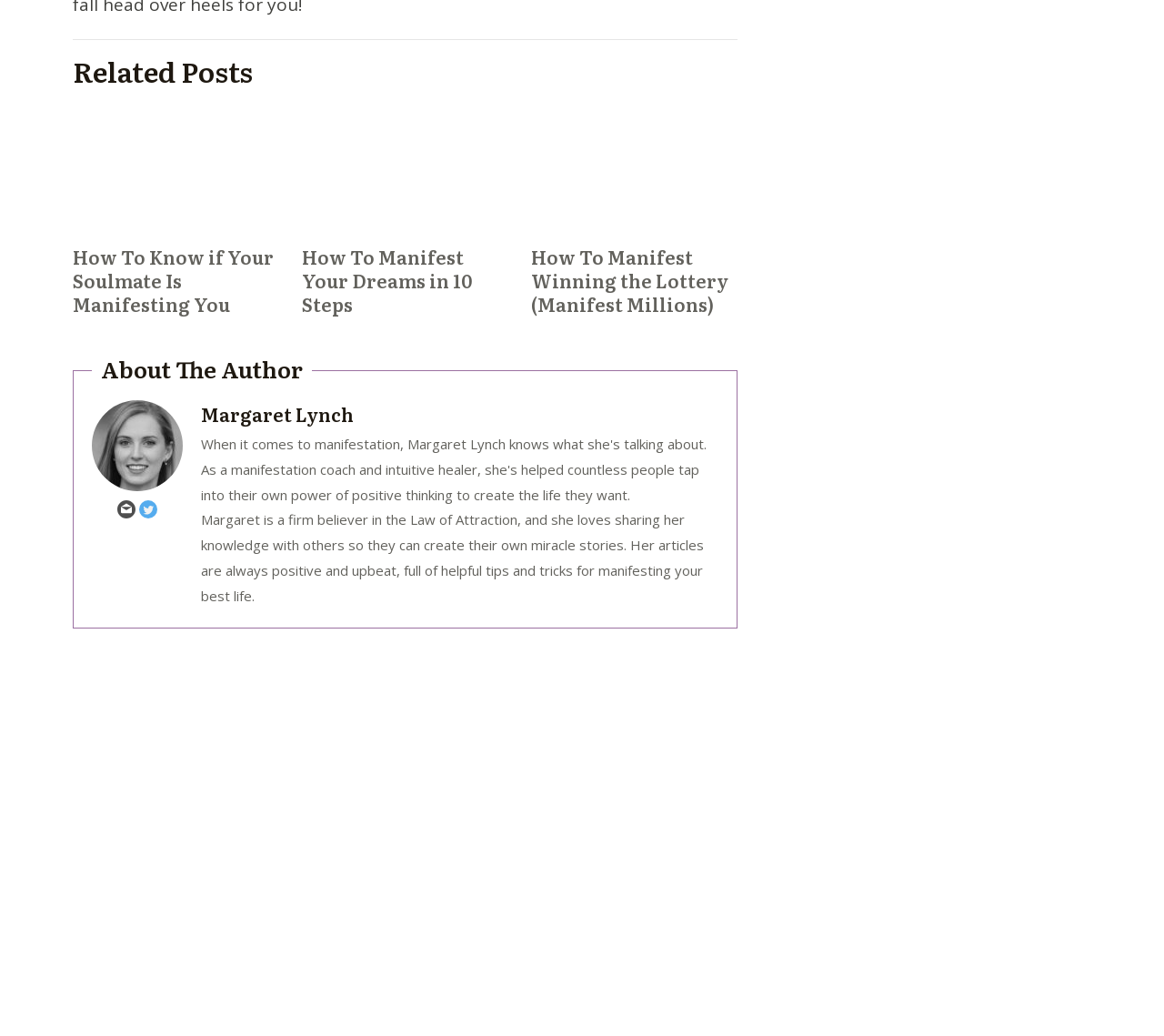Please specify the bounding box coordinates of the area that should be clicked to accomplish the following instruction: "explore angel numbers". The coordinates should consist of four float numbers between 0 and 1, i.e., [left, top, right, bottom].

[0.5, 0.778, 0.583, 0.796]